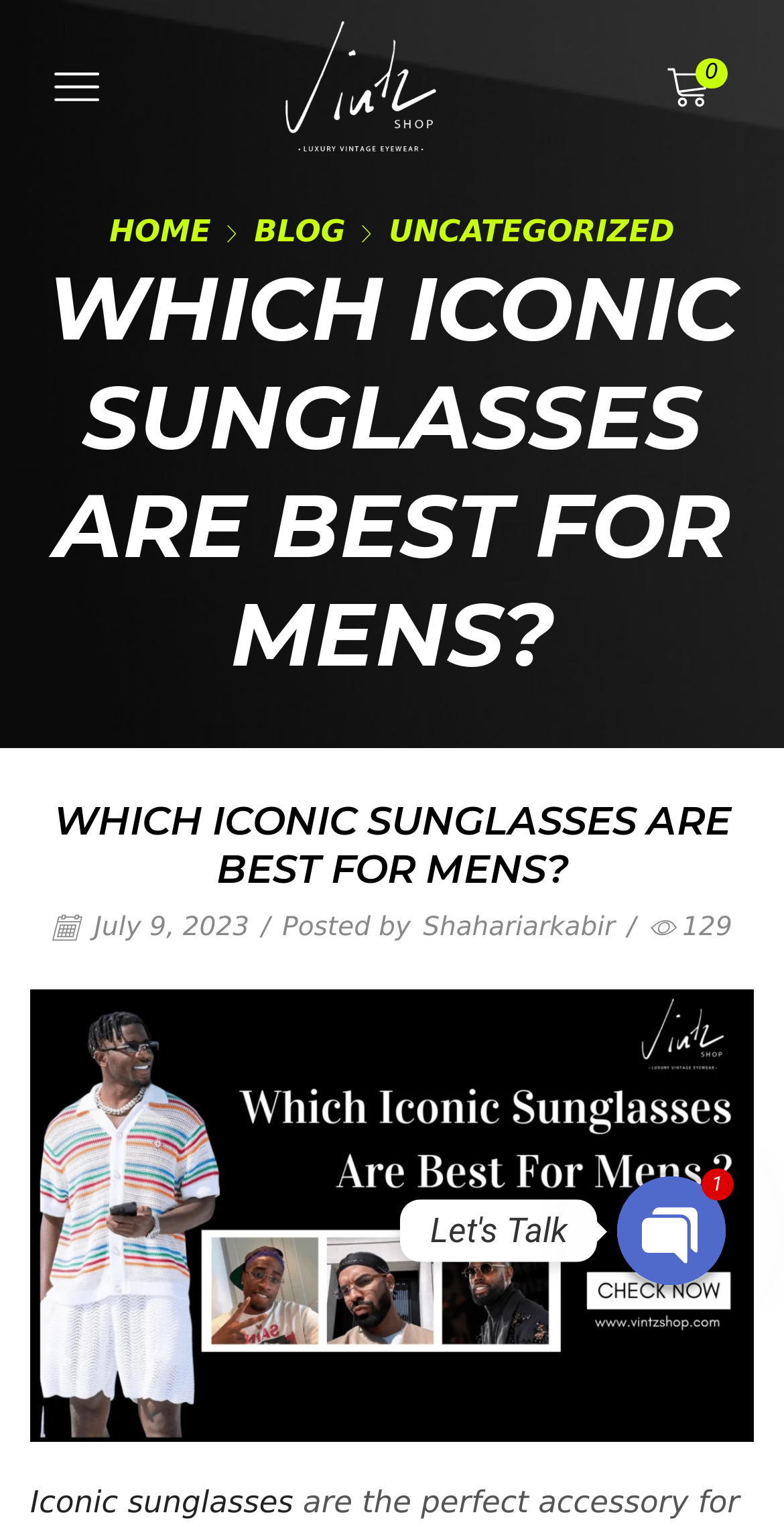Identify the bounding box for the described UI element. Provide the coordinates in (top-left x, top-left y, bottom-right x, bottom-right y) format with values ranging from 0 to 1: Iconic sunglasses

[0.038, 0.972, 0.374, 0.996]